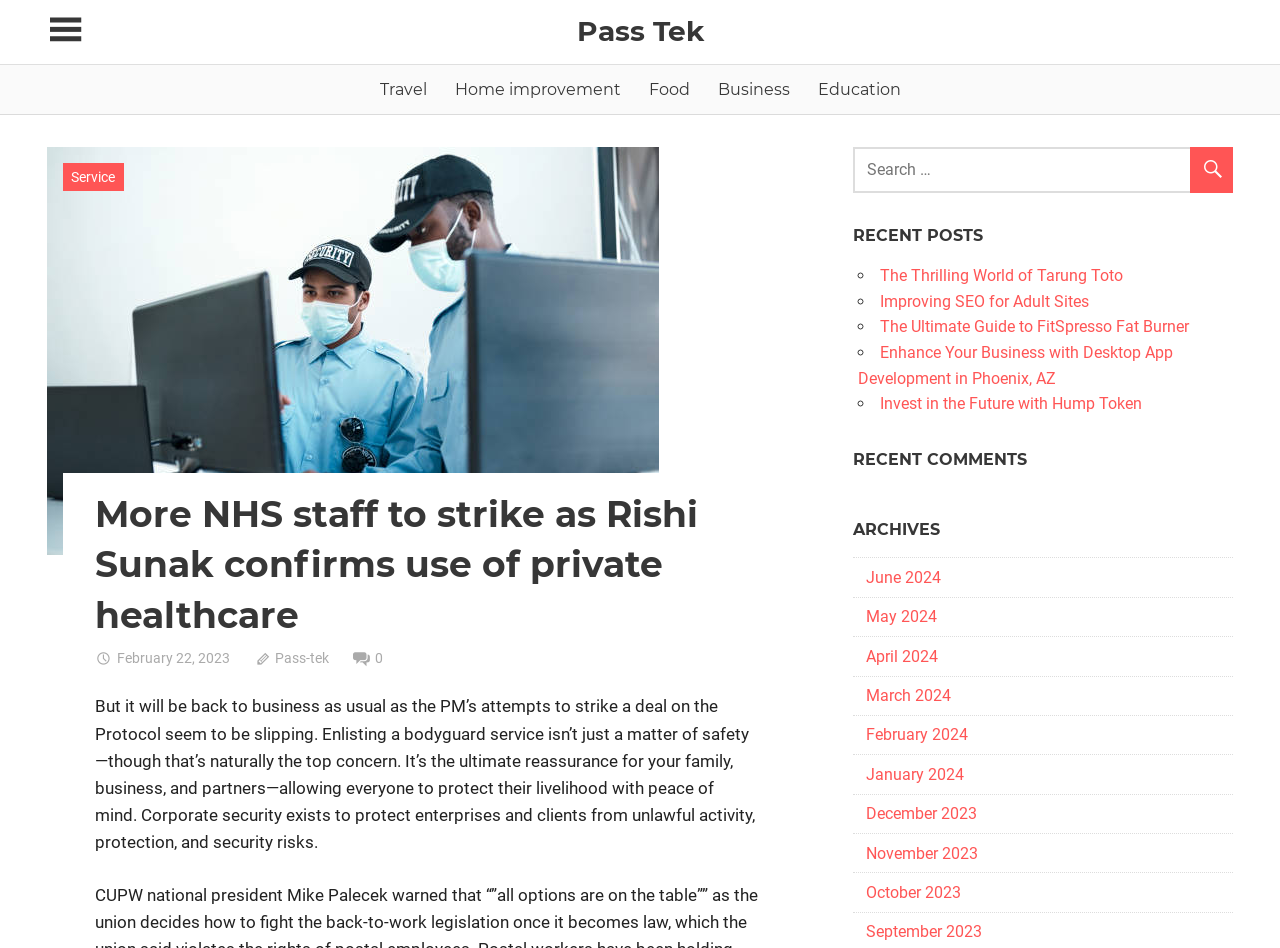Select the bounding box coordinates of the element I need to click to carry out the following instruction: "Click the Refrigeration units link".

None